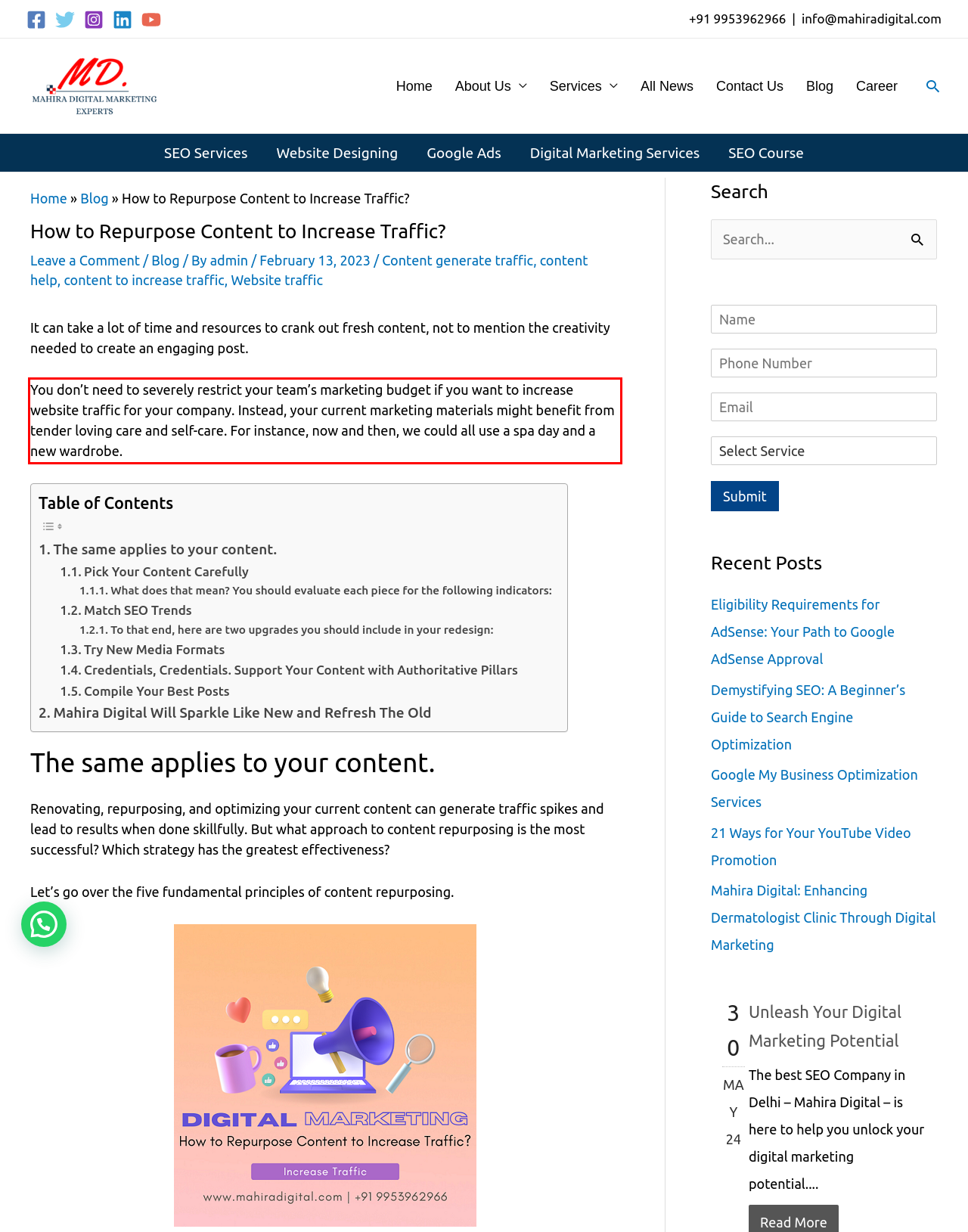Please use OCR to extract the text content from the red bounding box in the provided webpage screenshot.

You don’t need to severely restrict your team’s marketing budget if you want to increase website traffic for your company. Instead, your current marketing materials might benefit from tender loving care and self-care. For instance, now and then, we could all use a spa day and a new wardrobe.